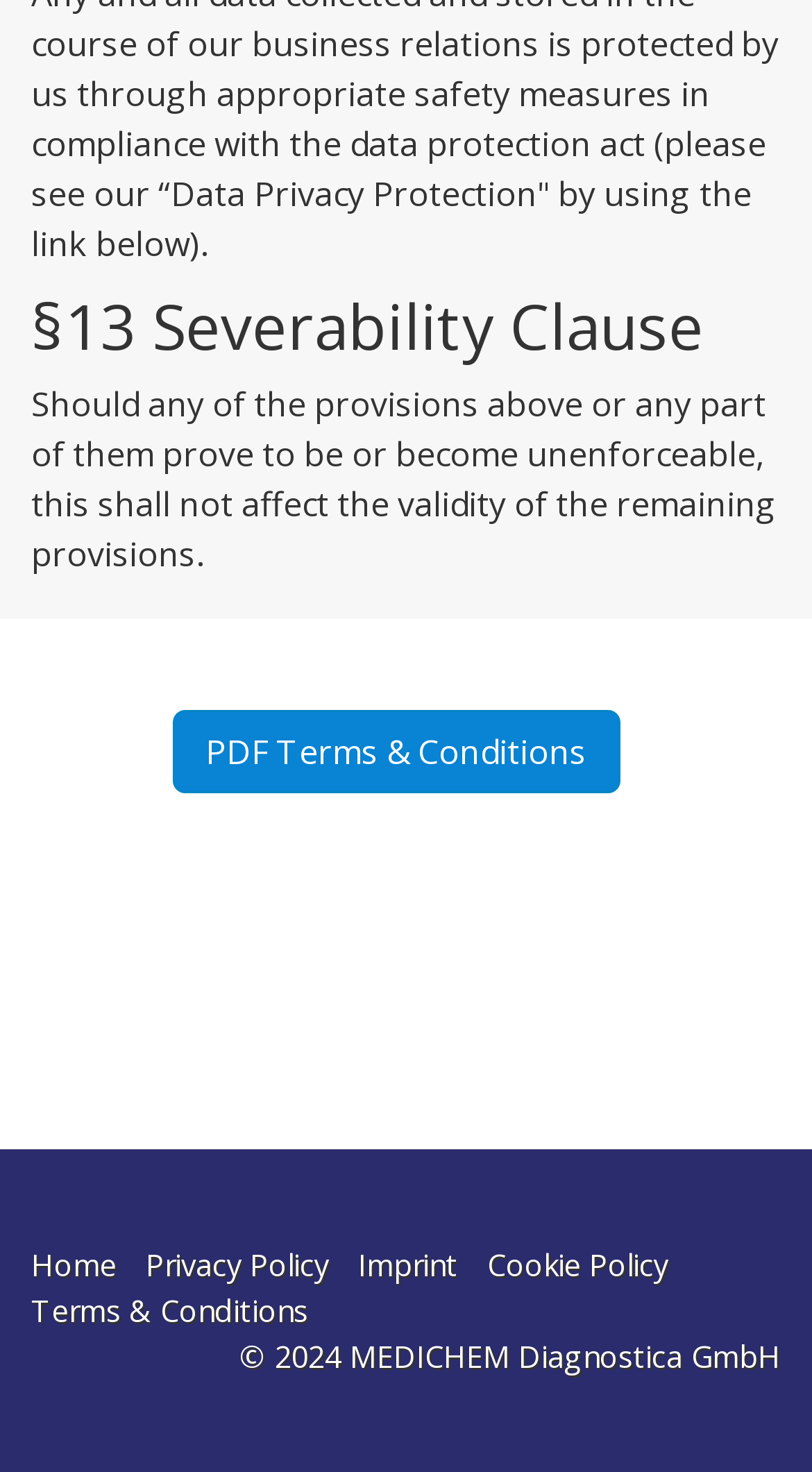How many links are available at the bottom of the webpage?
Using the image, provide a concise answer in one word or a short phrase.

5